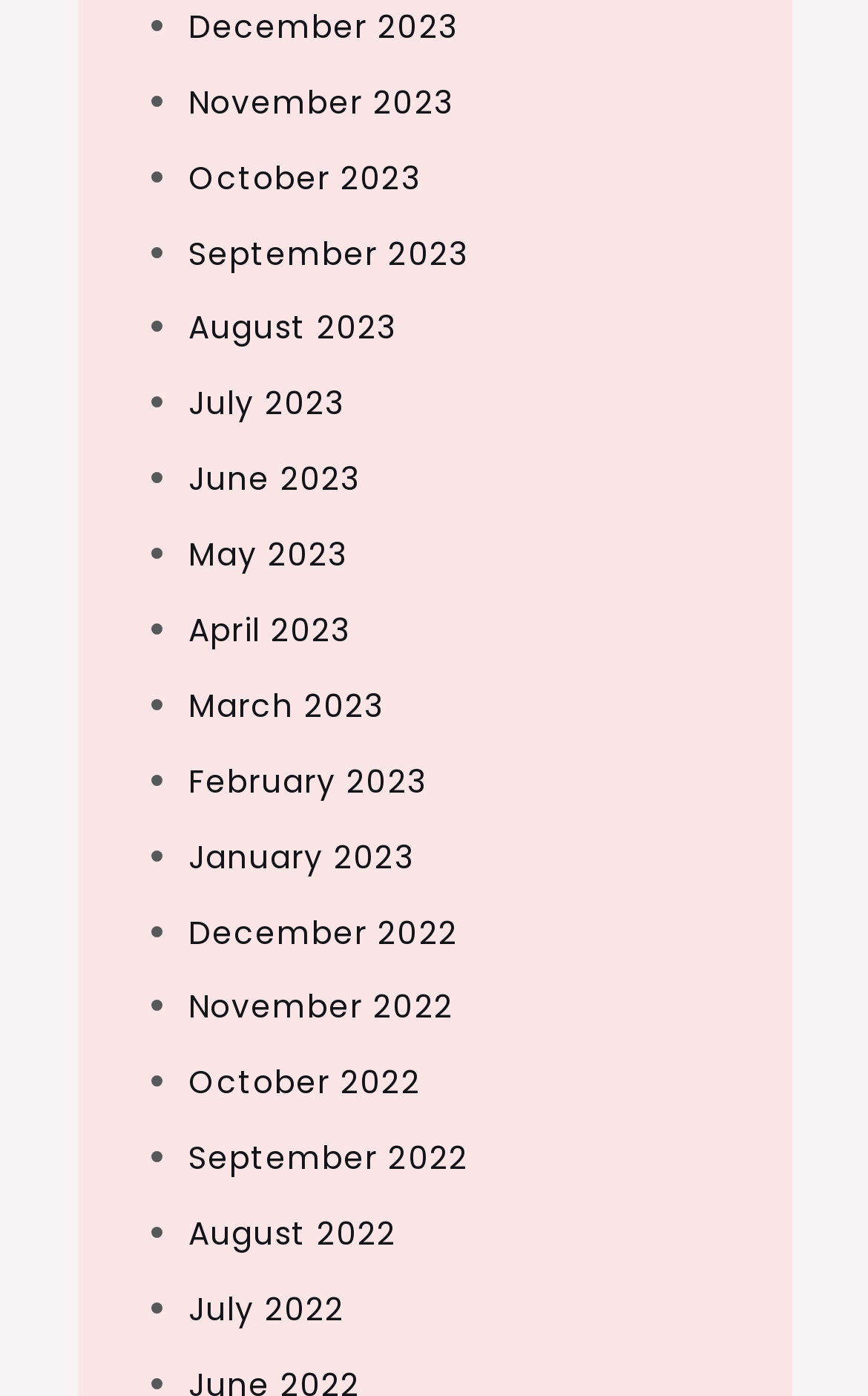What is the most recent month listed?
Please respond to the question thoroughly and include all relevant details.

By examining the list of links, I can see that the most recent month listed is December 2023, which is the first item in the list.